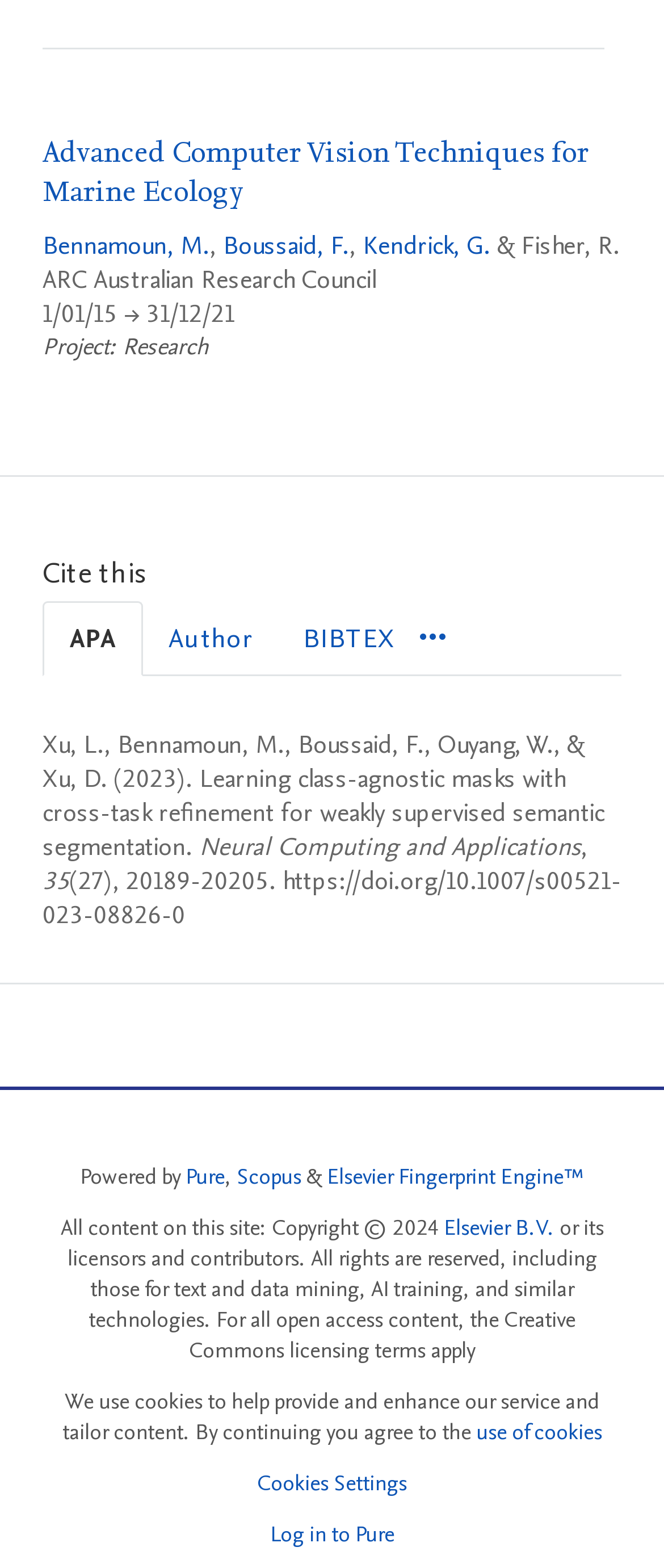Who are the authors of the research paper?
Refer to the image and give a detailed answer to the query.

The authors of the research paper can be found in the citation section of the webpage, which lists the authors as Xu, L., Bennamoun, M., Boussaid, F., Ouyang, W., & Xu, D.